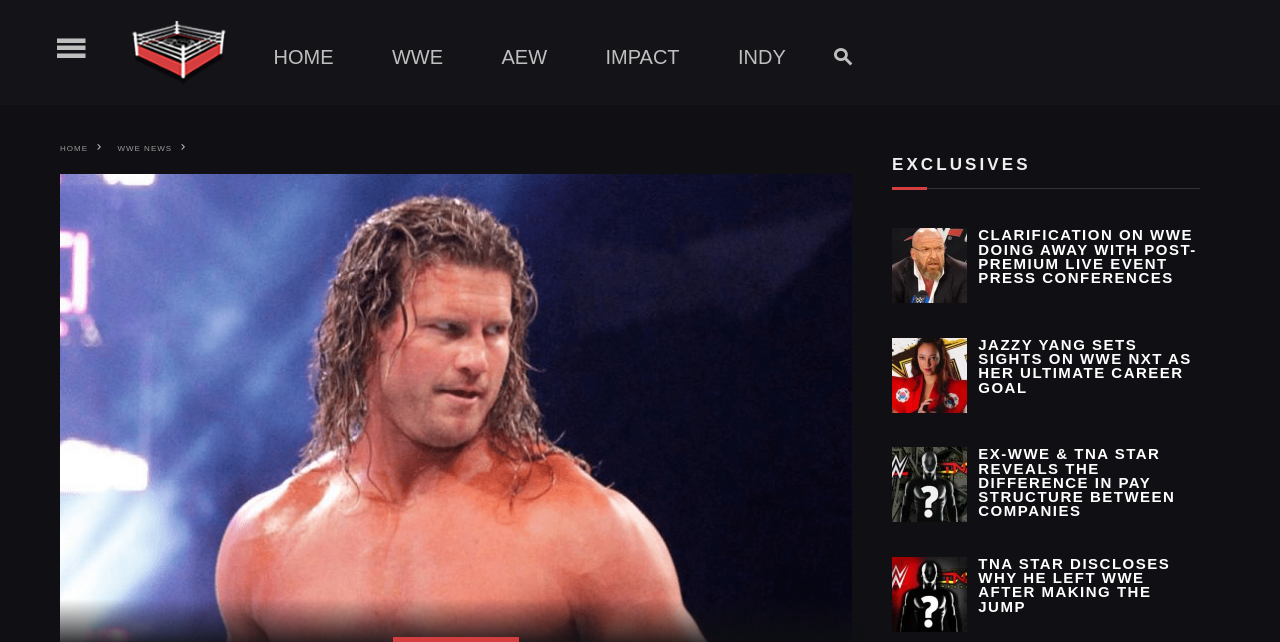Respond to the question below with a concise word or phrase:
What is the purpose of the search bar?

To search for queries